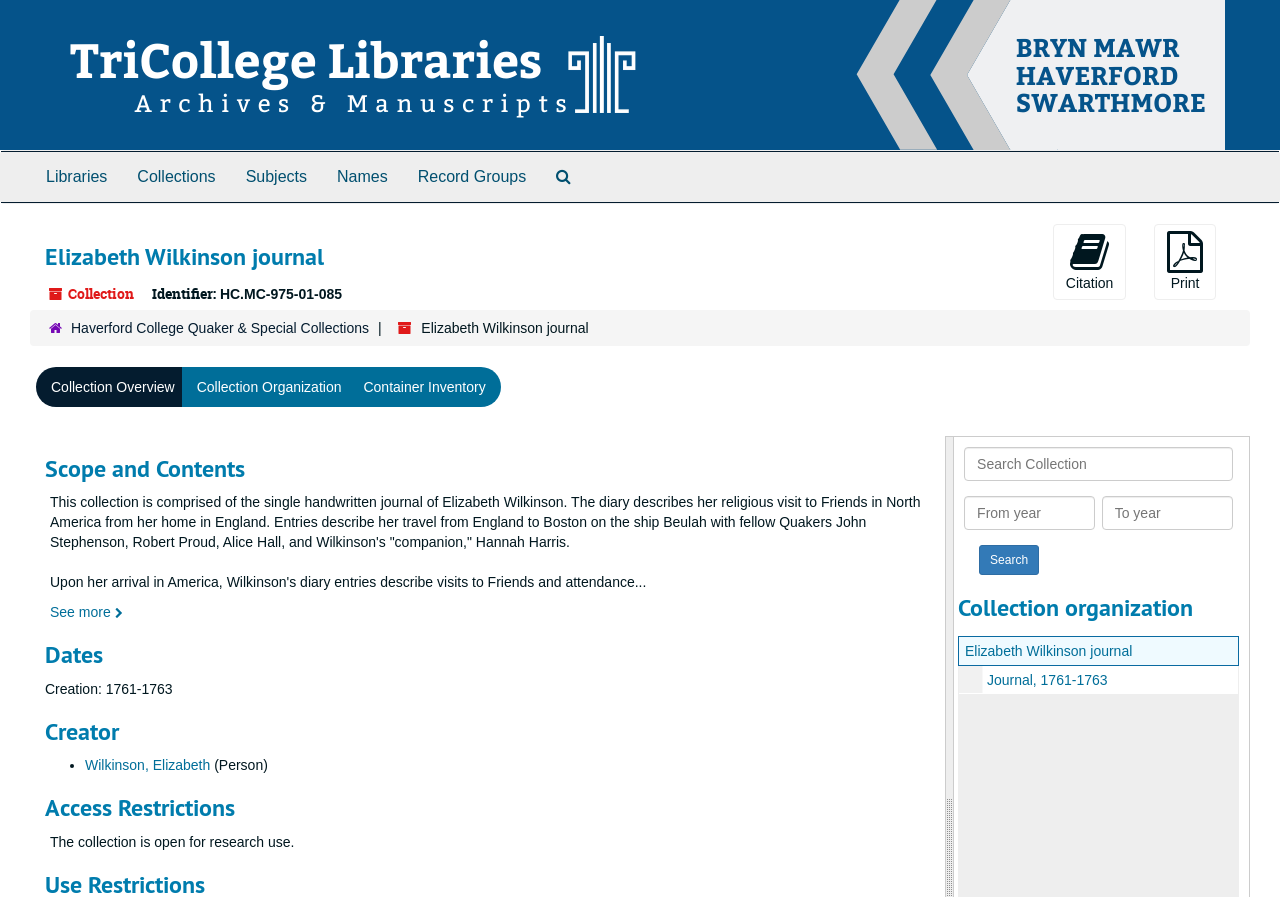Please predict the bounding box coordinates of the element's region where a click is necessary to complete the following instruction: "Print the page". The coordinates should be represented by four float numbers between 0 and 1, i.e., [left, top, right, bottom].

[0.902, 0.25, 0.95, 0.334]